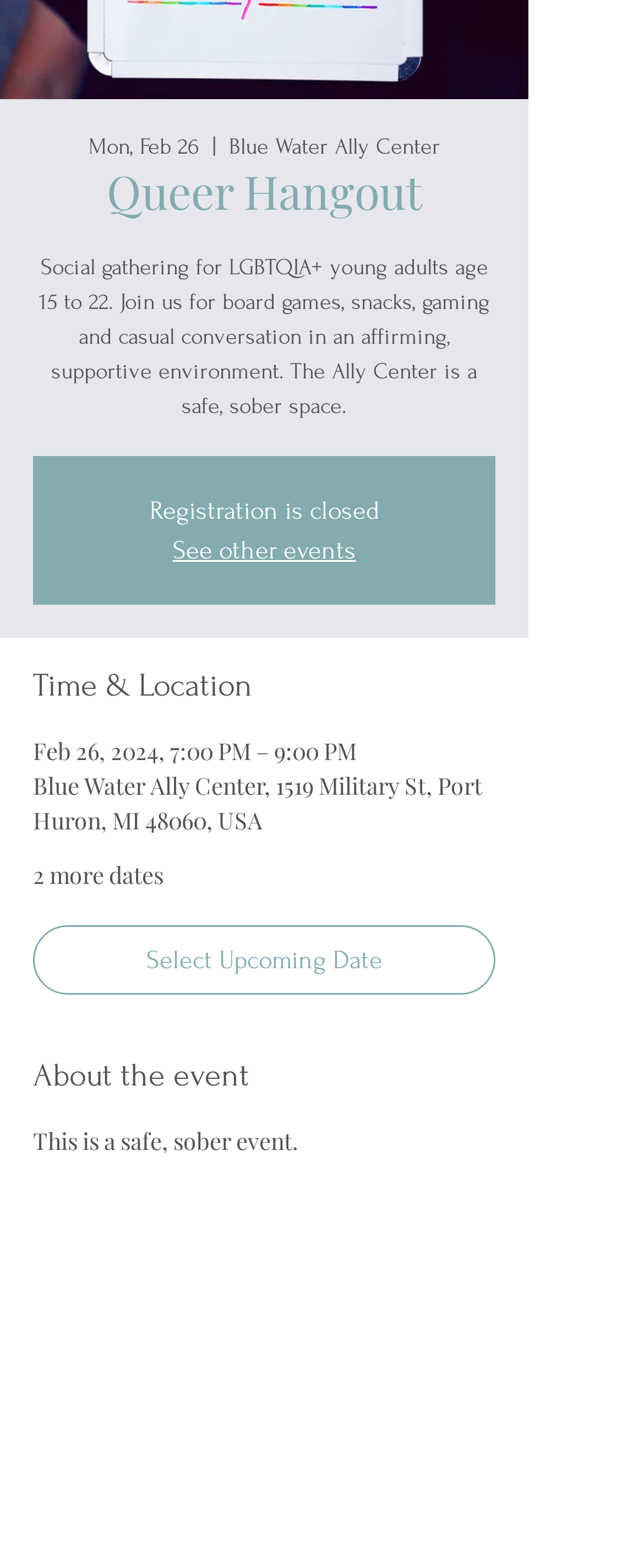What is the duration of the event?
Answer the question in a detailed and comprehensive manner.

The duration of the event is '2 hours' which can be inferred from the start and end time of the event mentioned in the static text element as 'Feb 26, 2024, 7:00 PM – 9:00 PM'.